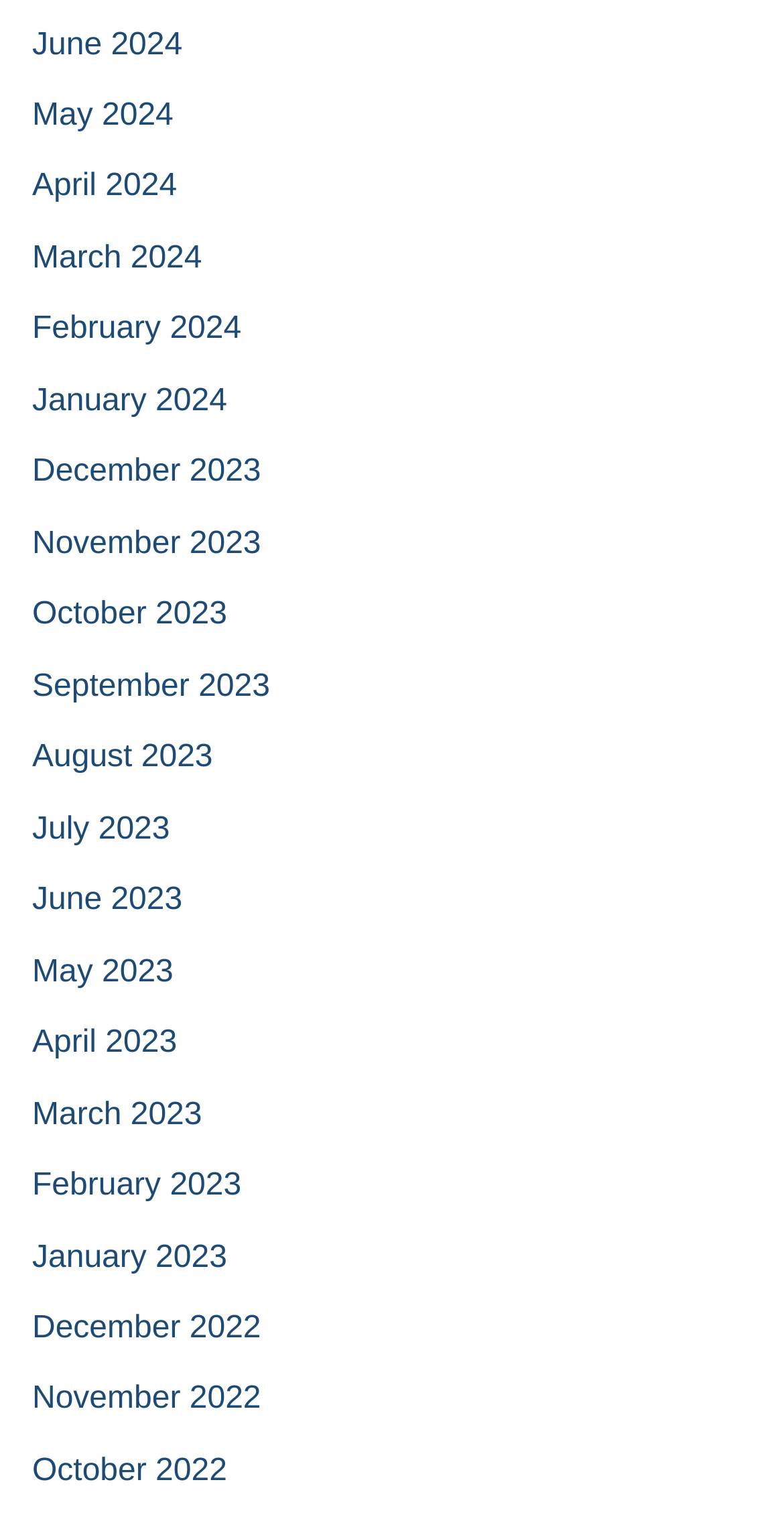Please look at the image and answer the question with a detailed explanation: What is the latest month available in 2023?

By examining the list of links on the webpage, I found that the latest month available in 2023 is July 2023, which is located near the middle of the list.